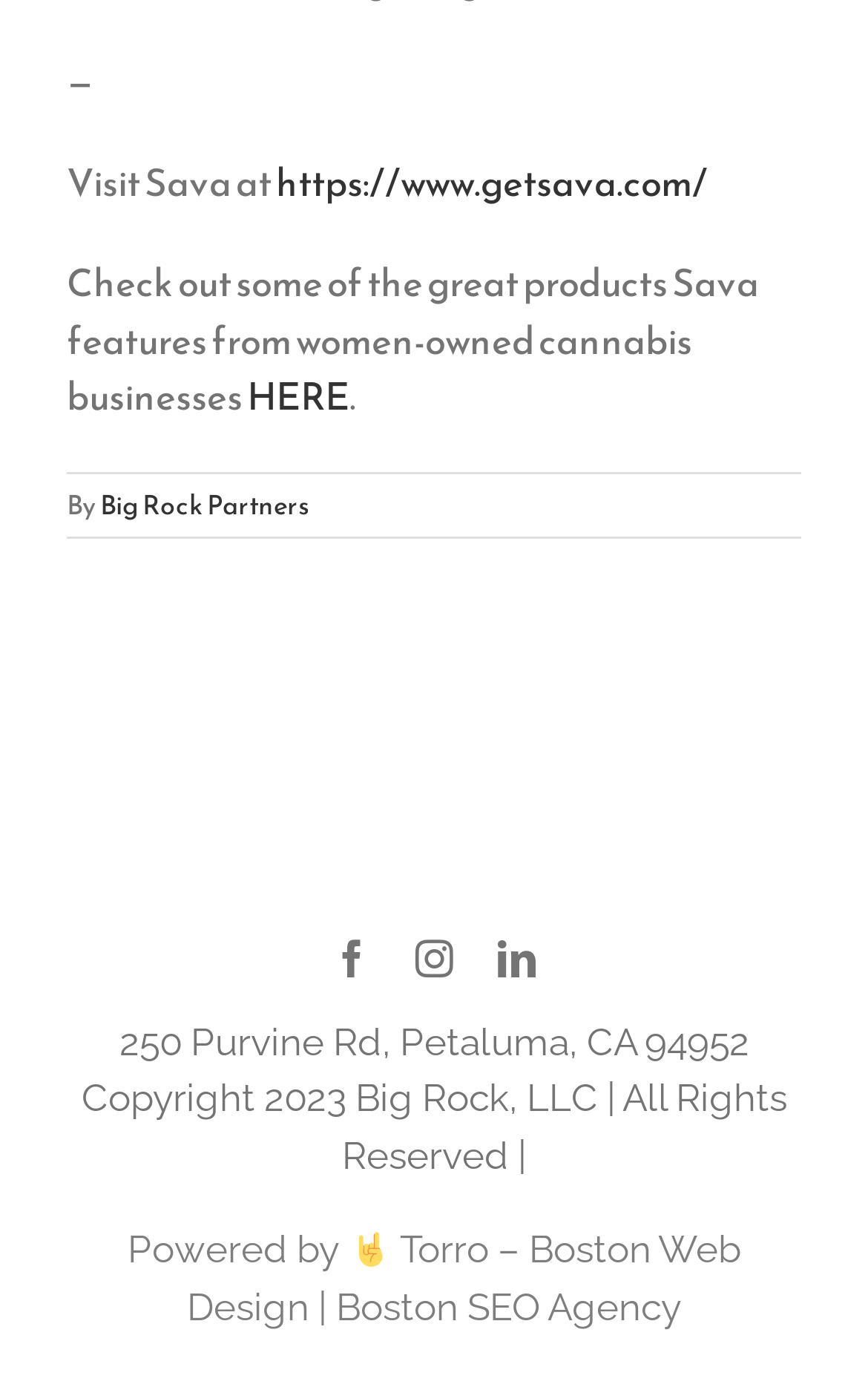Provide the bounding box coordinates of the section that needs to be clicked to accomplish the following instruction: "Visit Sava website."

[0.318, 0.11, 0.815, 0.151]